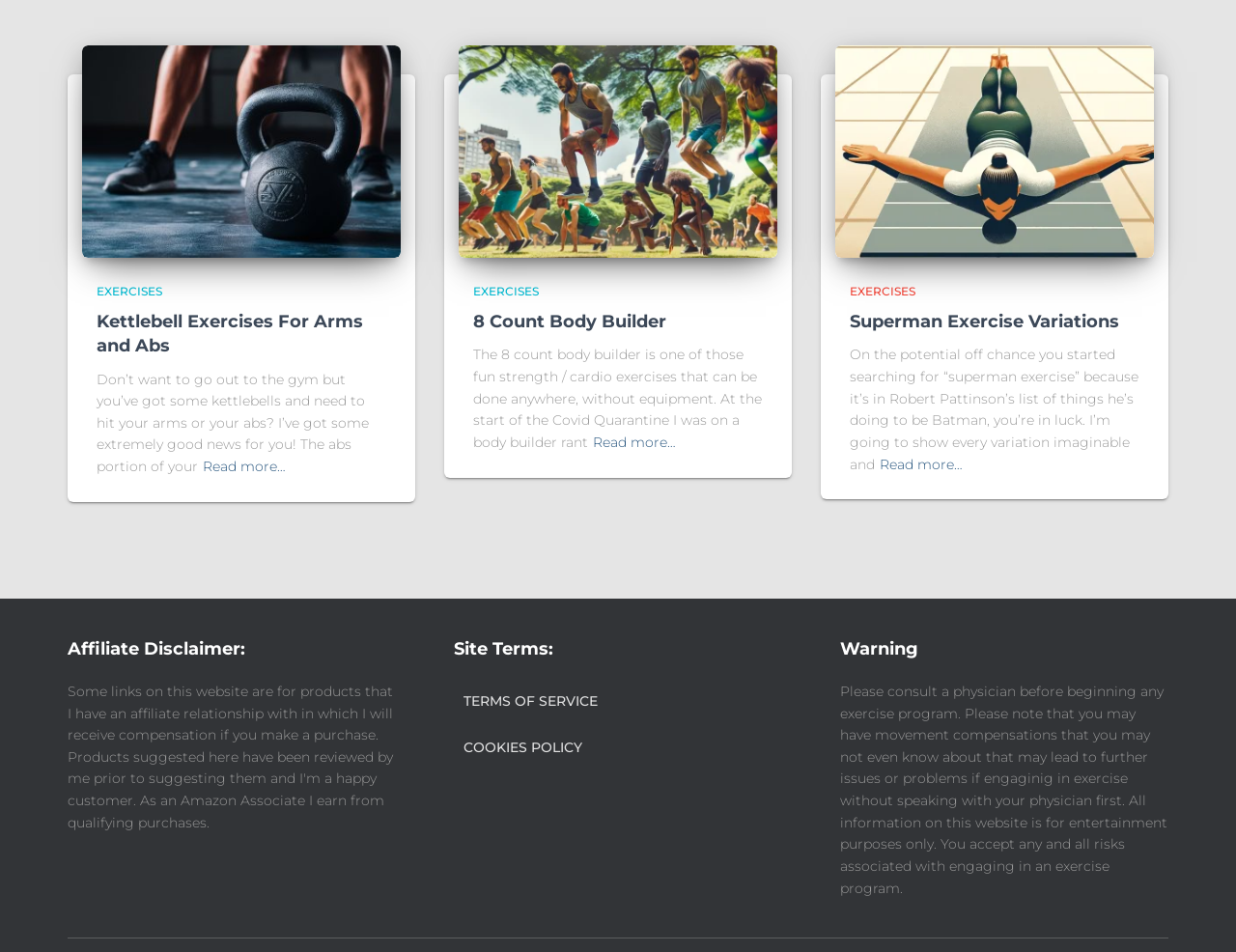Kindly determine the bounding box coordinates for the area that needs to be clicked to execute this instruction: "Read about 'Superman Exercise Variations'".

[0.688, 0.327, 0.905, 0.349]